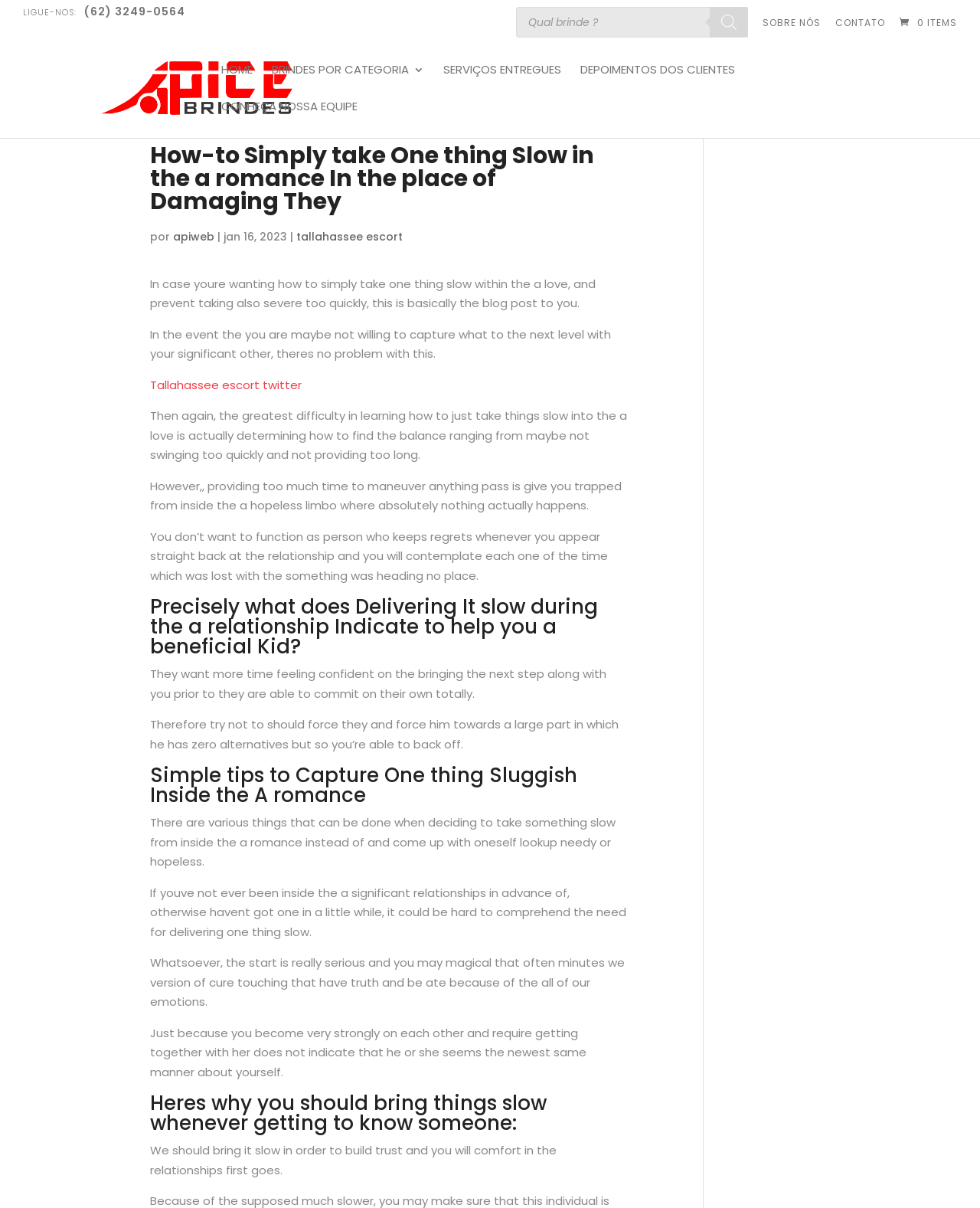What is the main topic of this webpage?
Please provide a detailed answer to the question.

Based on the webpage content, it appears that the main topic is about taking things slow in a romantic relationship, and the author is providing advice and guidance on how to do so without damaging the relationship.